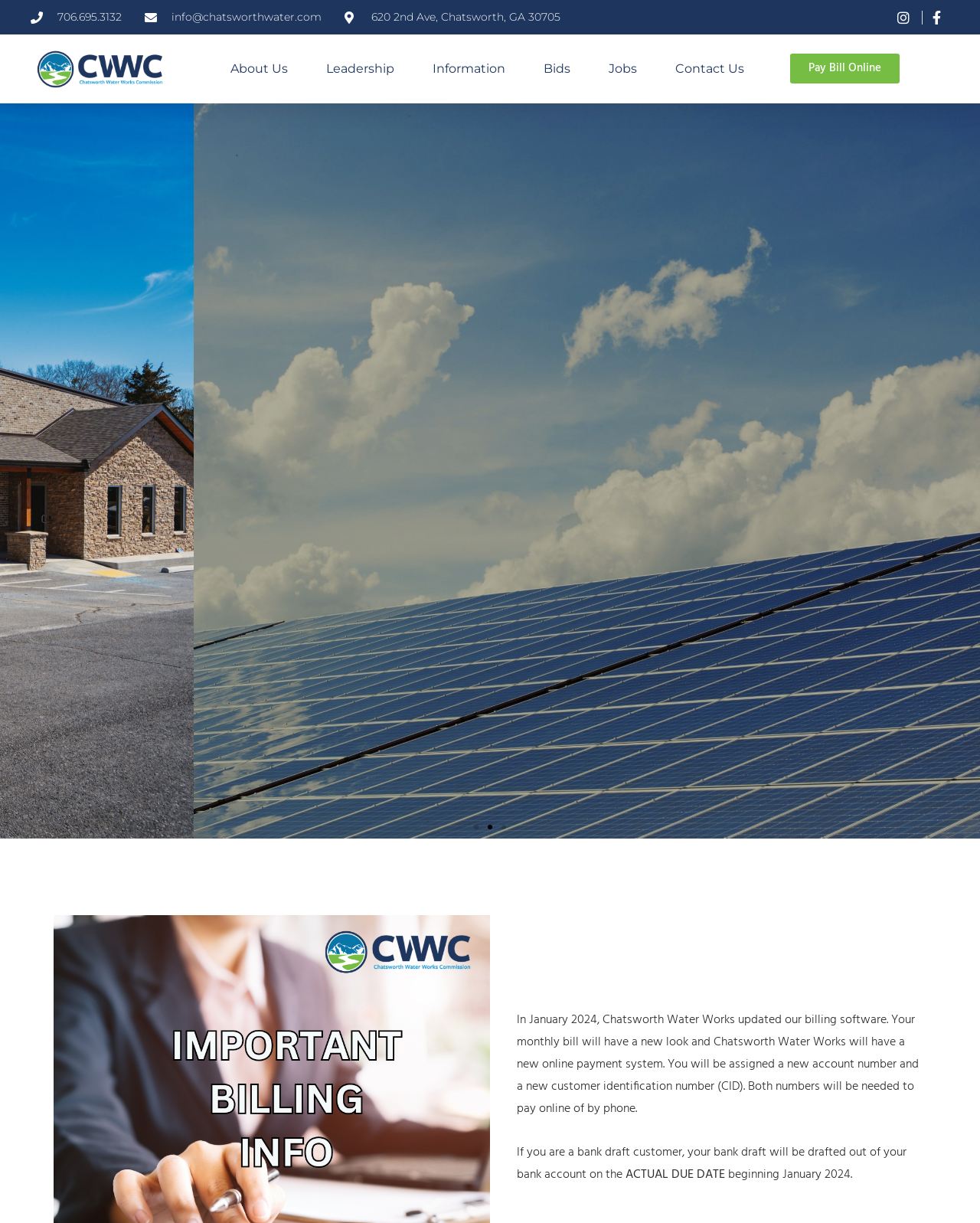Please locate the bounding box coordinates of the element that should be clicked to achieve the given instruction: "Contact us".

None